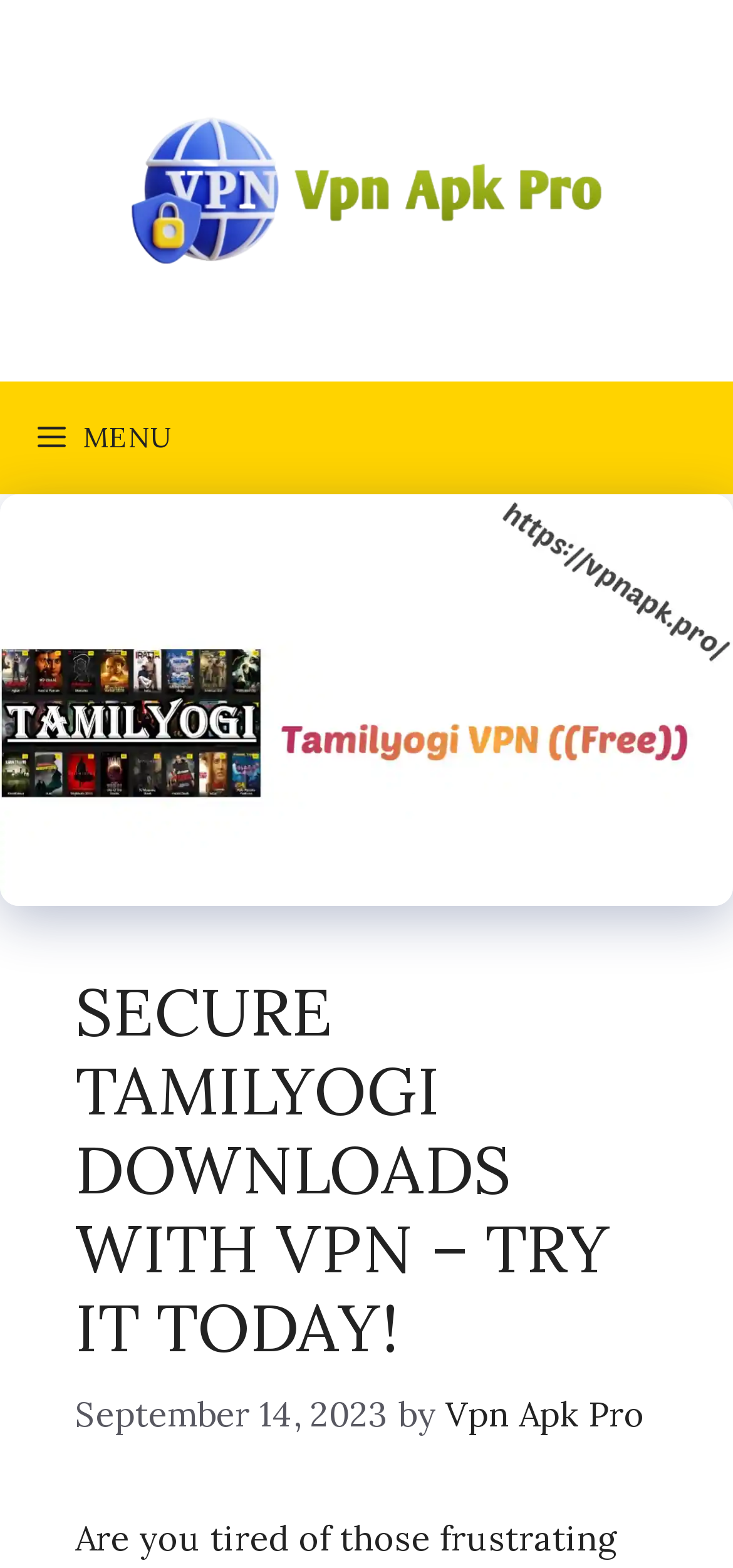Please determine and provide the text content of the webpage's heading.

SECURE TAMILYOGI DOWNLOADS WITH VPN – TRY IT TODAY!